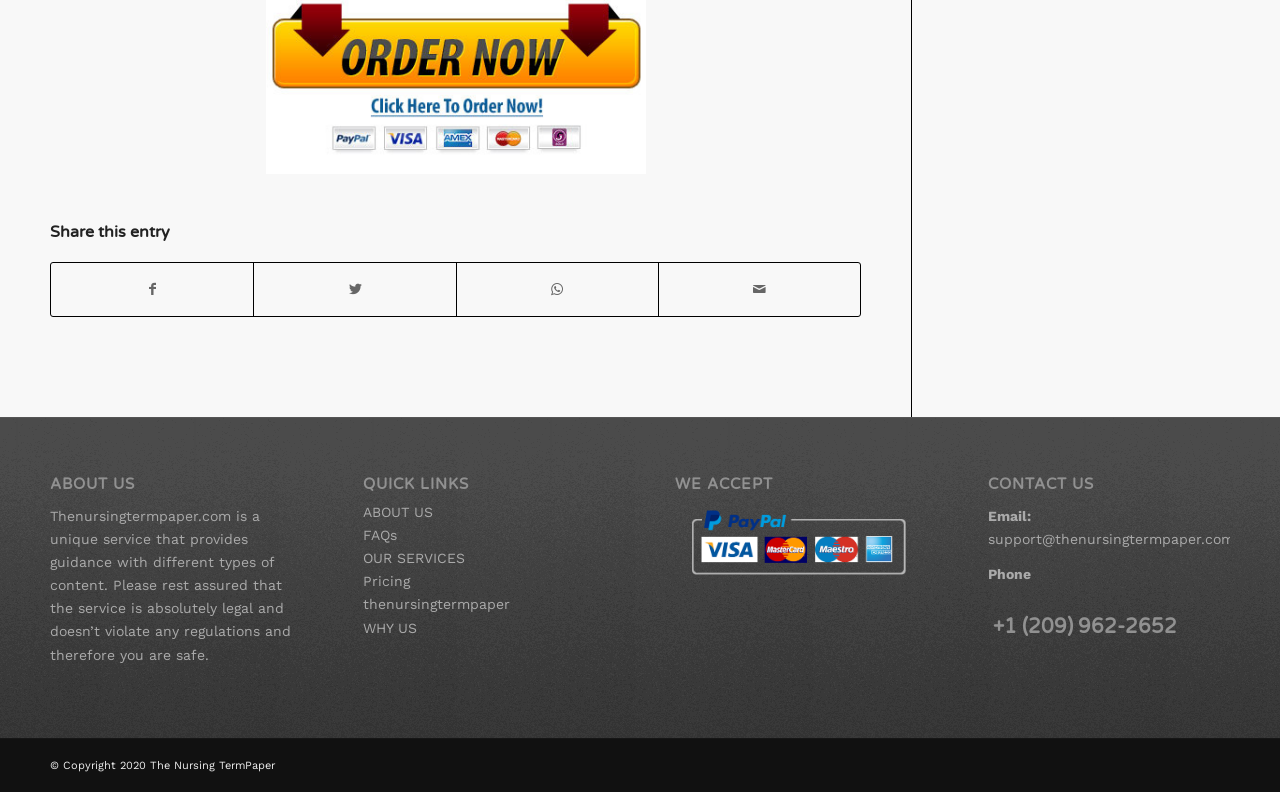What is the email address to contact?
Offer a detailed and full explanation in response to the question.

The email address to contact can be found in the 'CONTACT US' section, where it is mentioned as 'Email: support@thenursingtermpaper.com'.